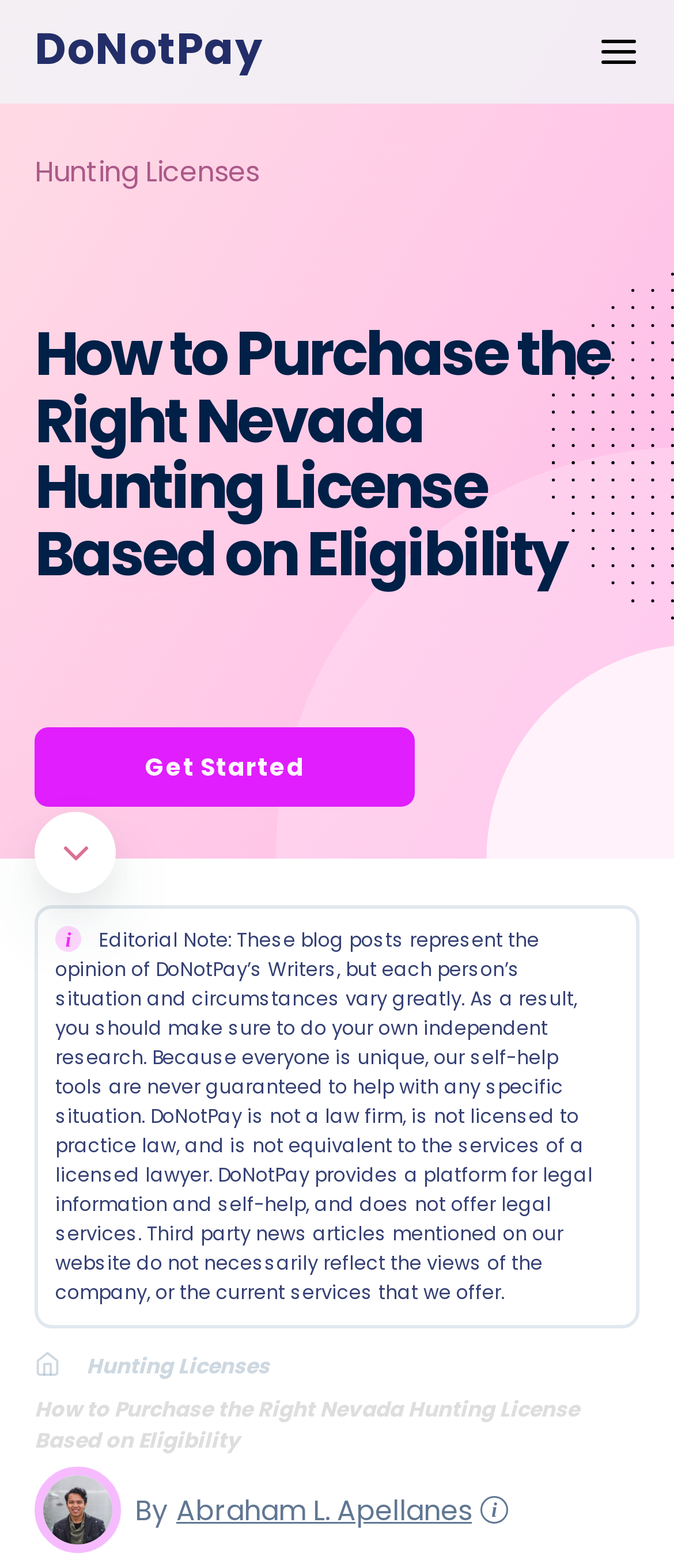What is the purpose of the 'Get Started' button?
Using the information from the image, answer the question thoroughly.

The 'Get Started' button is located below the header section and is related to the main content of the webpage, which is about purchasing a Nevada hunting license. The button's purpose is to initiate the process of buying a license.